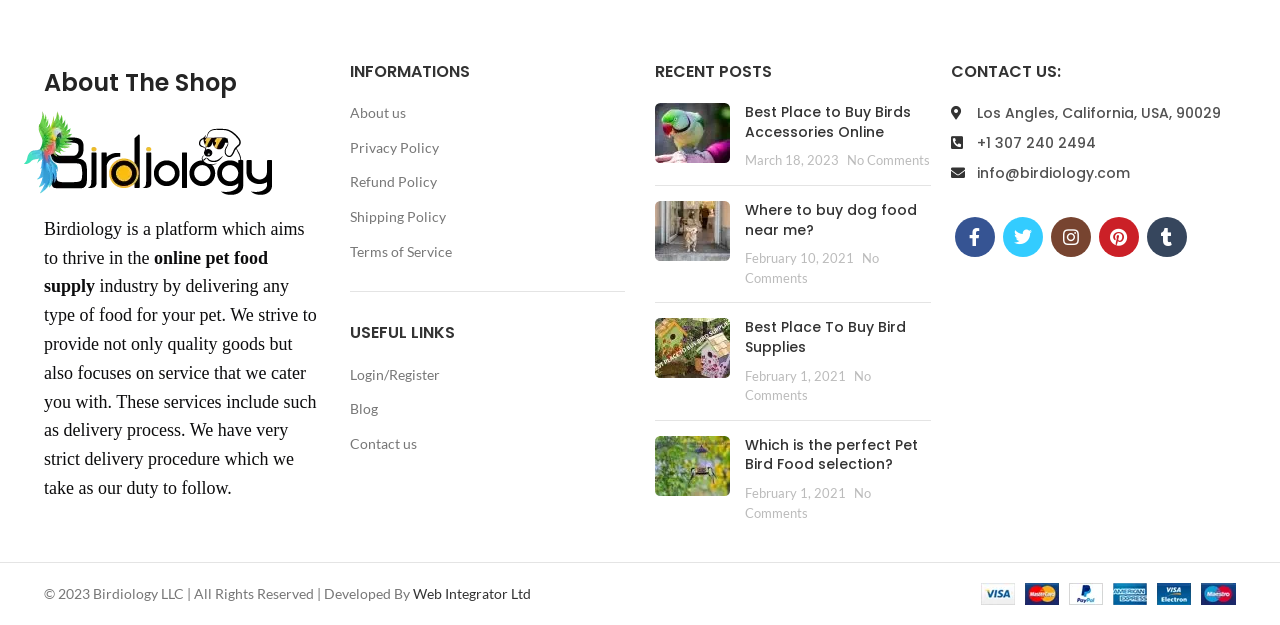What is the purpose of the 'INFORMATIONS' section?
Use the image to give a comprehensive and detailed response to the question.

The 'INFORMATIONS' section contains links to pages such as 'About us', 'Privacy Policy', and 'Terms of Service', which suggests that its purpose is to provide information about the platform and its policies.